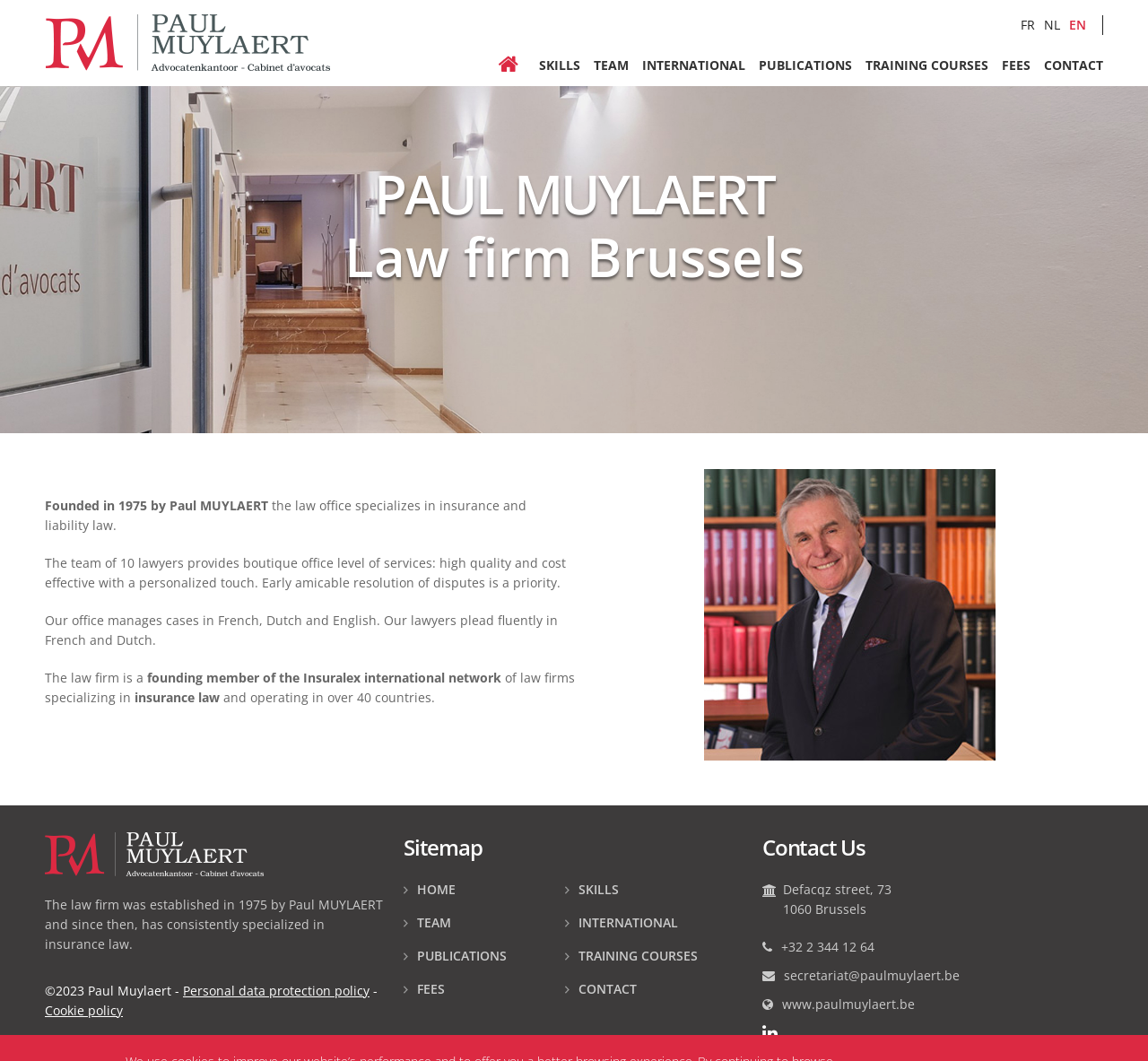Please provide a comprehensive answer to the question based on the screenshot: How many languages does the law firm manage cases in?

The law firm manages cases in three languages, which are French, Dutch, and English, as mentioned in the text 'Our office manages cases in French, Dutch and English.'.